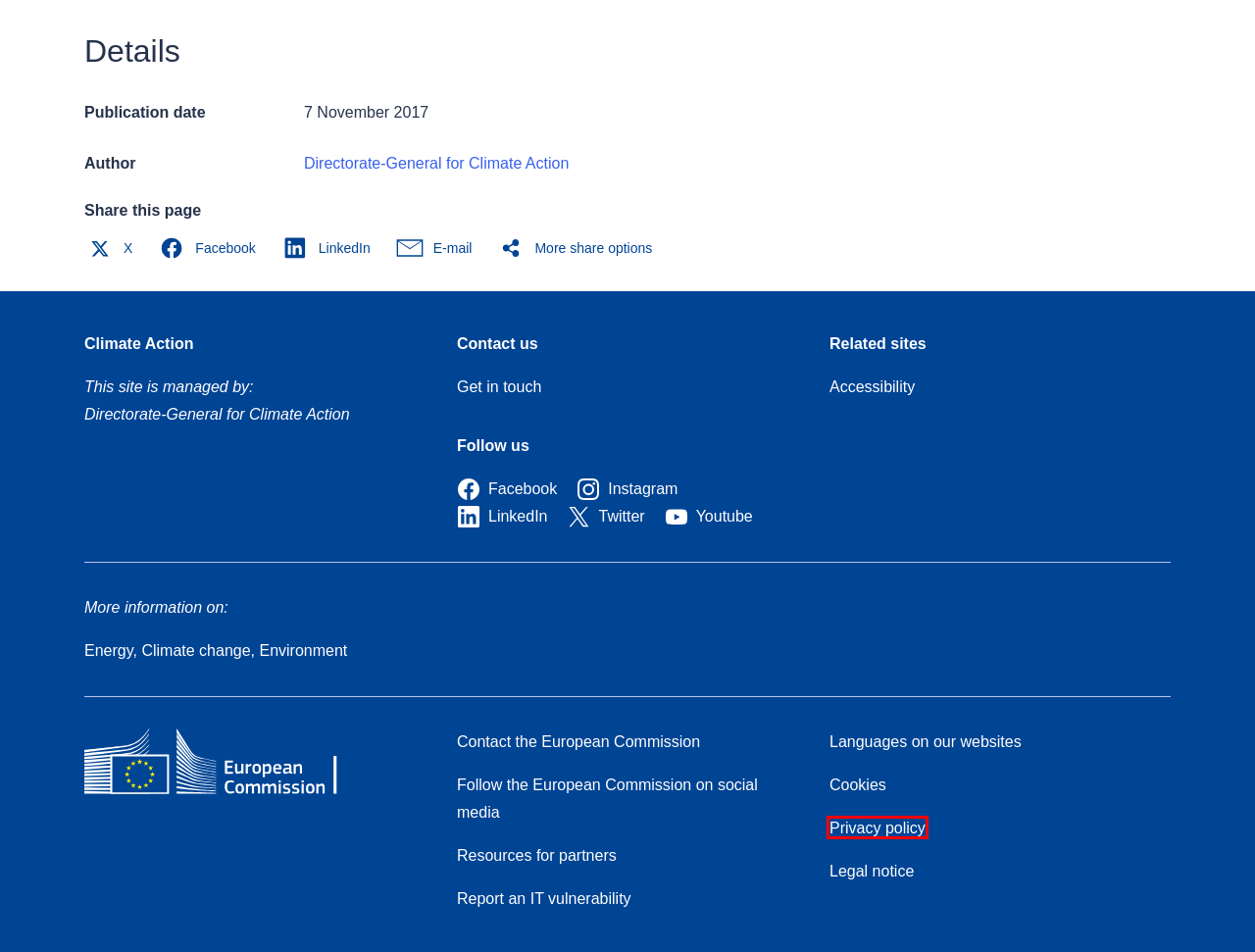You have a screenshot of a webpage with an element surrounded by a red bounding box. Choose the webpage description that best describes the new page after clicking the element inside the red bounding box. Here are the candidates:
A. Privacy policy for websites managed by the European Commission - European Commission
B. Contact - European Commission
C. Languages on the European Commission websites
D. Legal notice - European Commission
E. Social media accounts | European Union
F. Vulnerability Disclosure Policy - European Commission
G. Energy, Climate change, Environment - European Commission
H. Resources for partners - European Commission

A